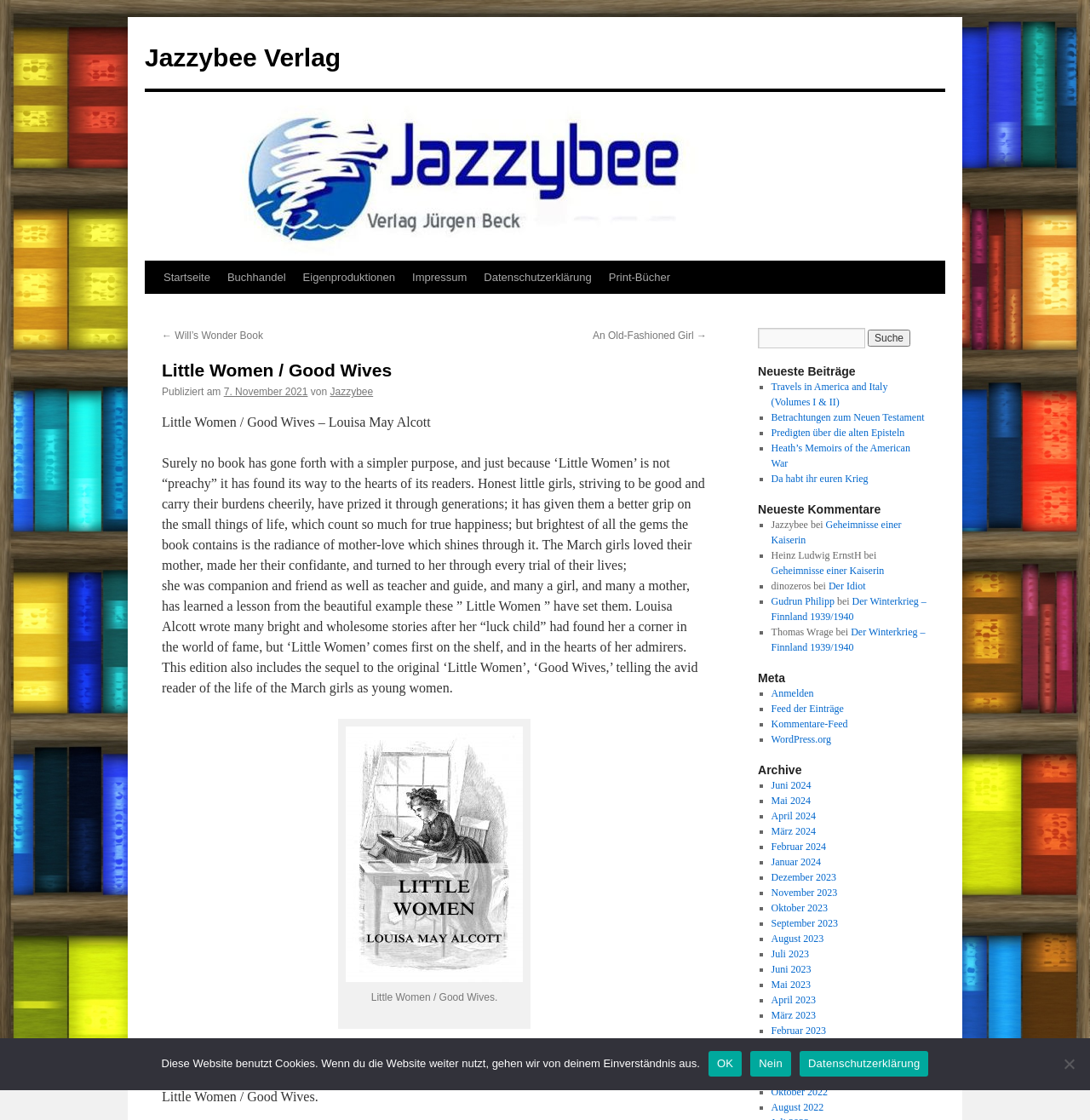Please identify the bounding box coordinates of the element I need to click to follow this instruction: "Enter your company name".

None